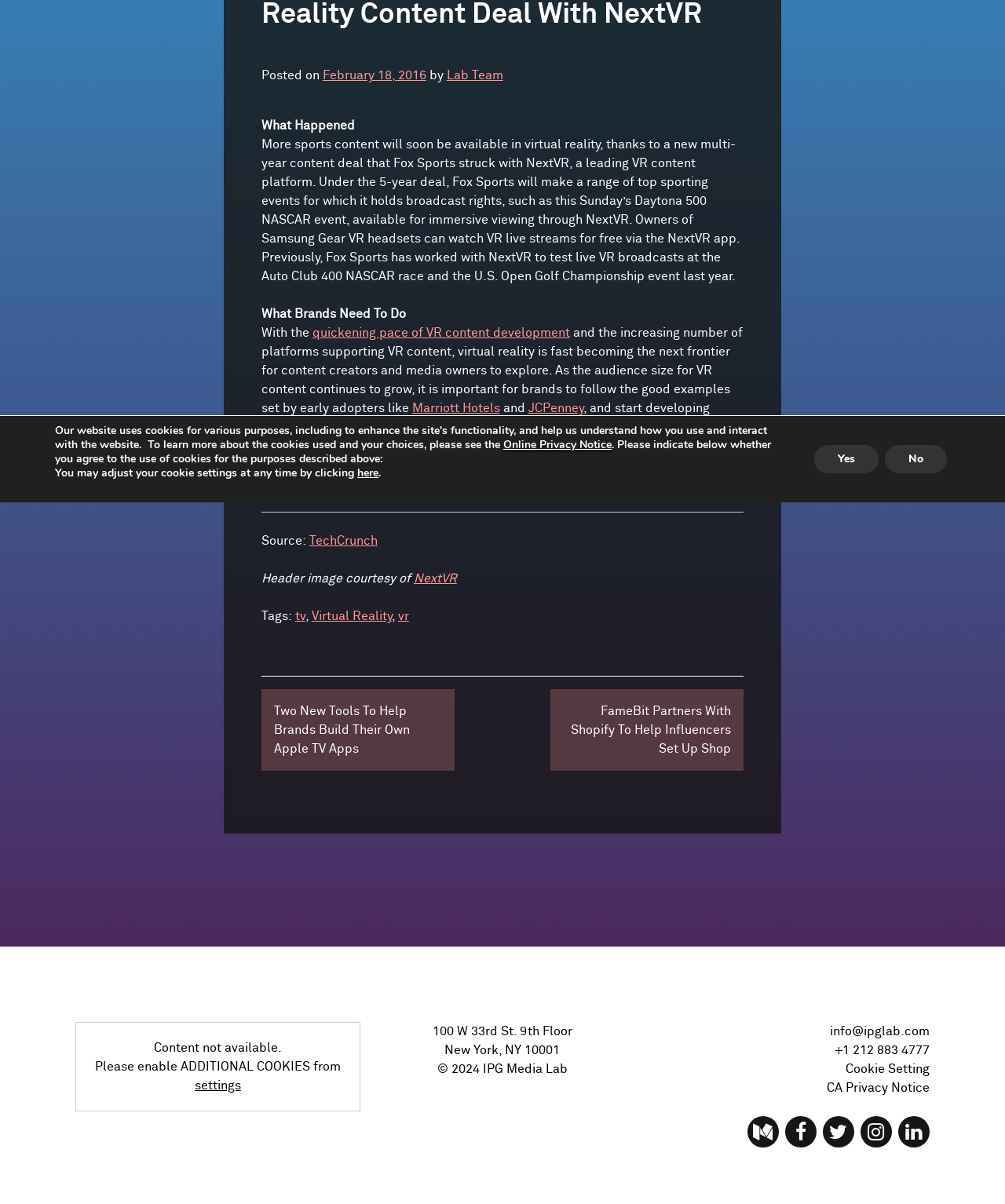Please find the bounding box coordinates (top-left x, top-left y, bottom-right x, bottom-right y) in the screenshot for the UI element described as follows: +1 212 883 4777

[0.83, 0.867, 0.925, 0.878]